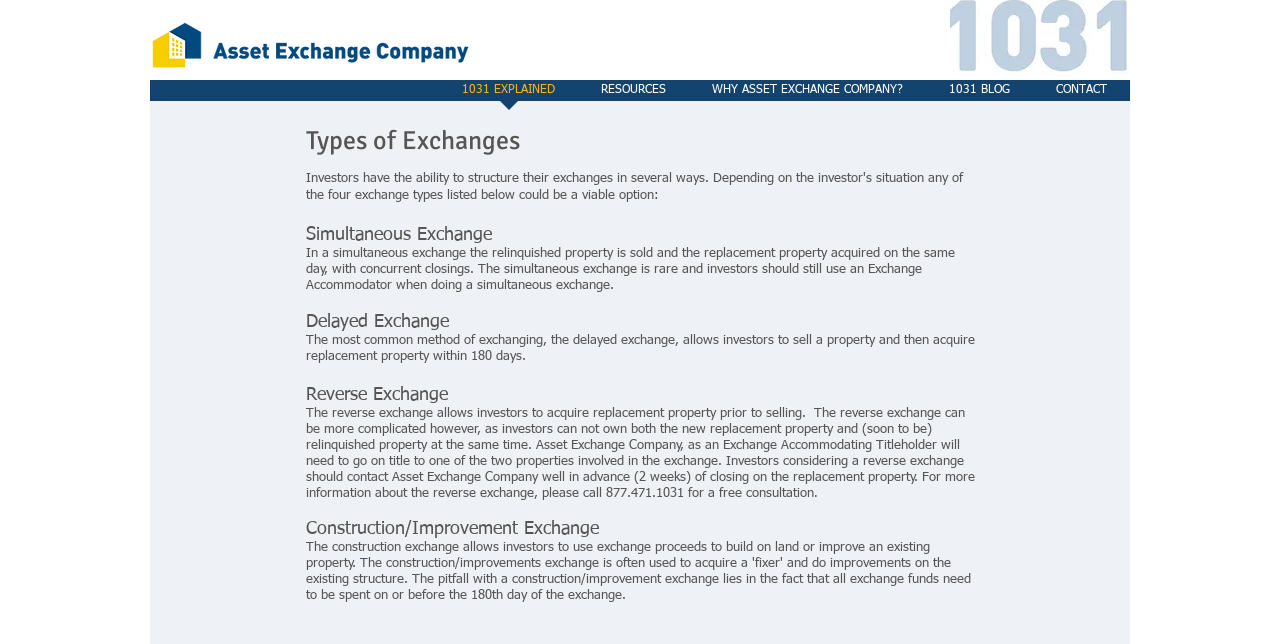Using the element description: "Doktoranden", determine the bounding box coordinates. The coordinates should be in the format [left, top, right, bottom], with values between 0 and 1.

None